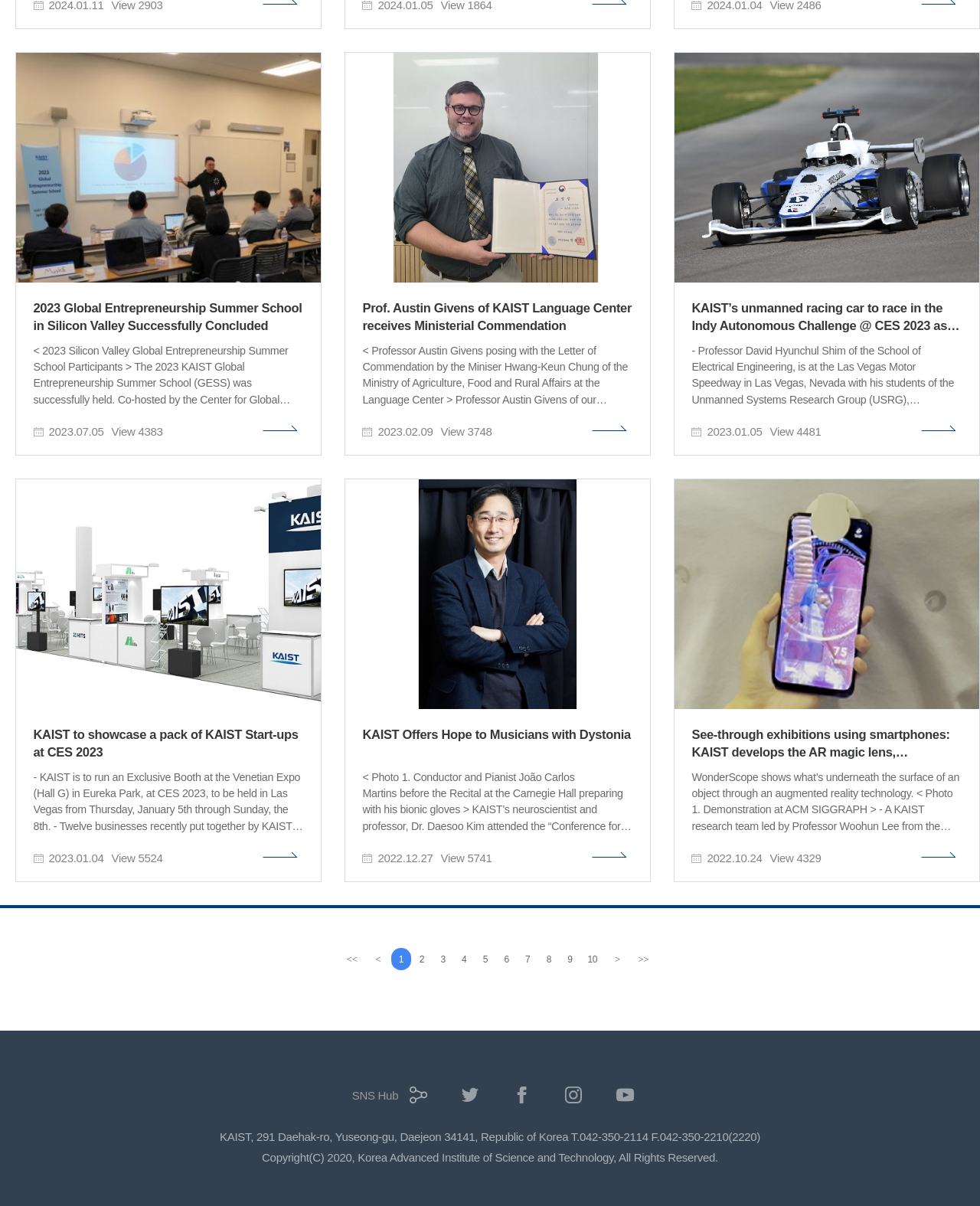Provide your answer in a single word or phrase: 
What is the title of the first article?

2023 Global Entrepreneurship Summer School in Silicon Valley Successfully Concluded